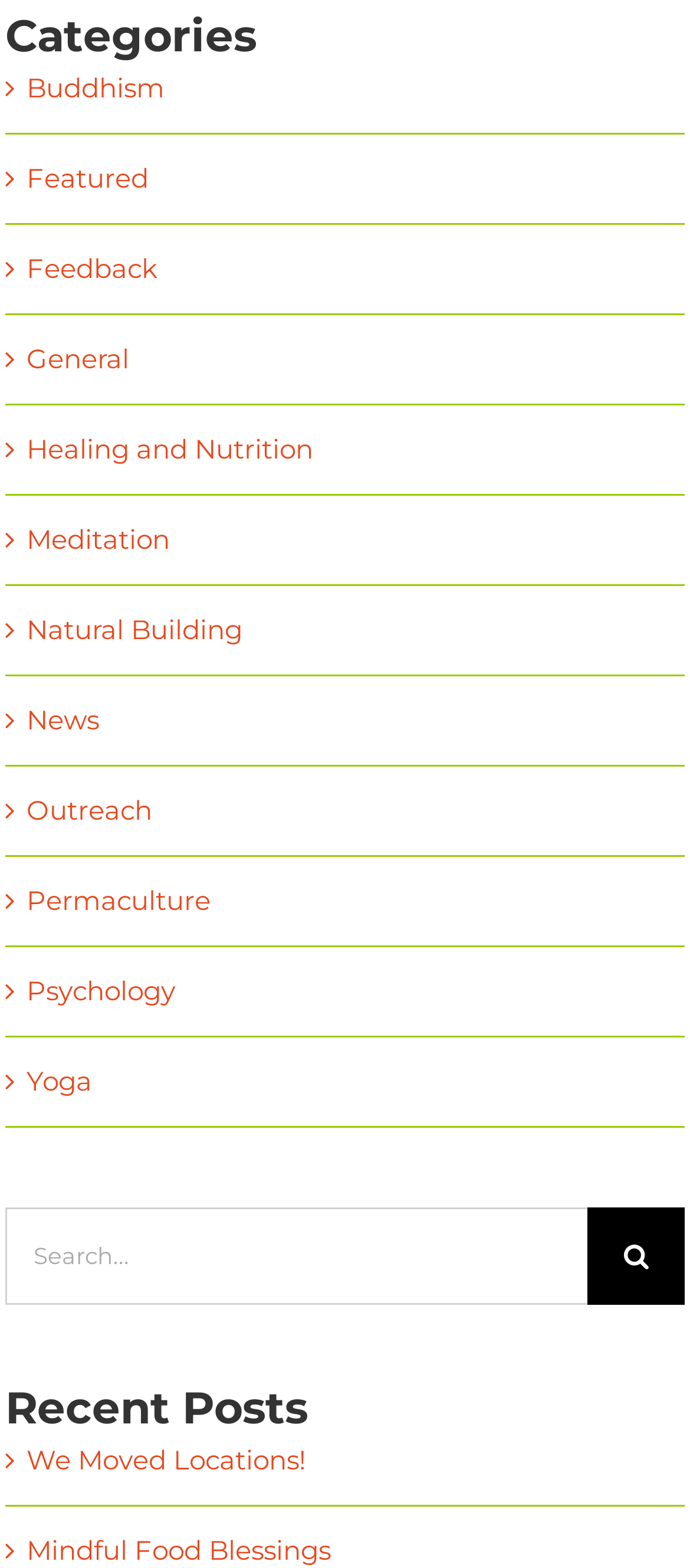Bounding box coordinates are given in the format (top-left x, top-left y, bottom-right x, bottom-right y). All values should be floating point numbers between 0 and 1. Provide the bounding box coordinate for the UI element described as: Natural Building

[0.038, 0.385, 0.967, 0.419]